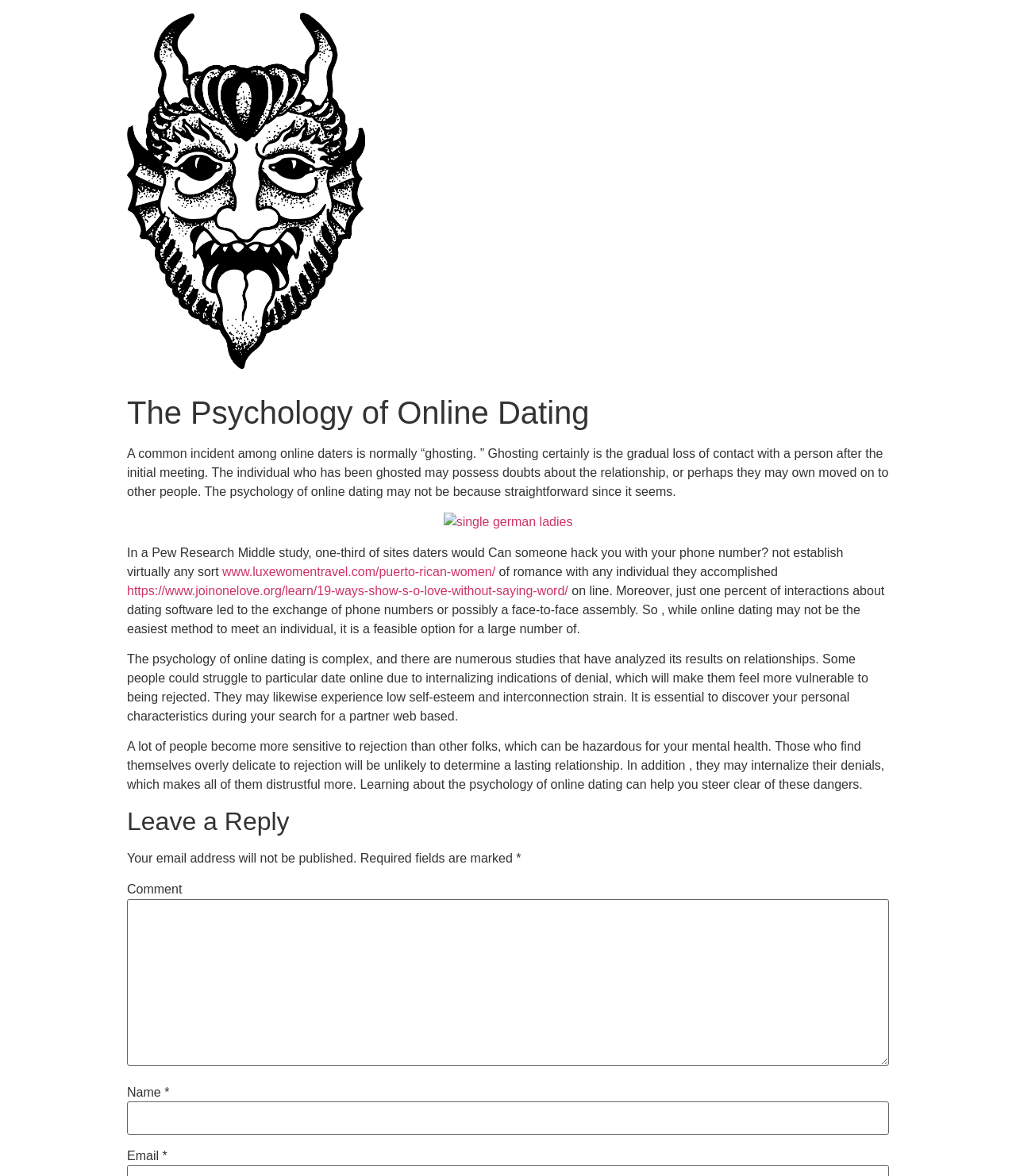What is the warning about email addresses?
Based on the screenshot, give a detailed explanation to answer the question.

The webpage warns users that their email address will not be published, as indicated by the text 'Your email address will not be published' below the comment section.